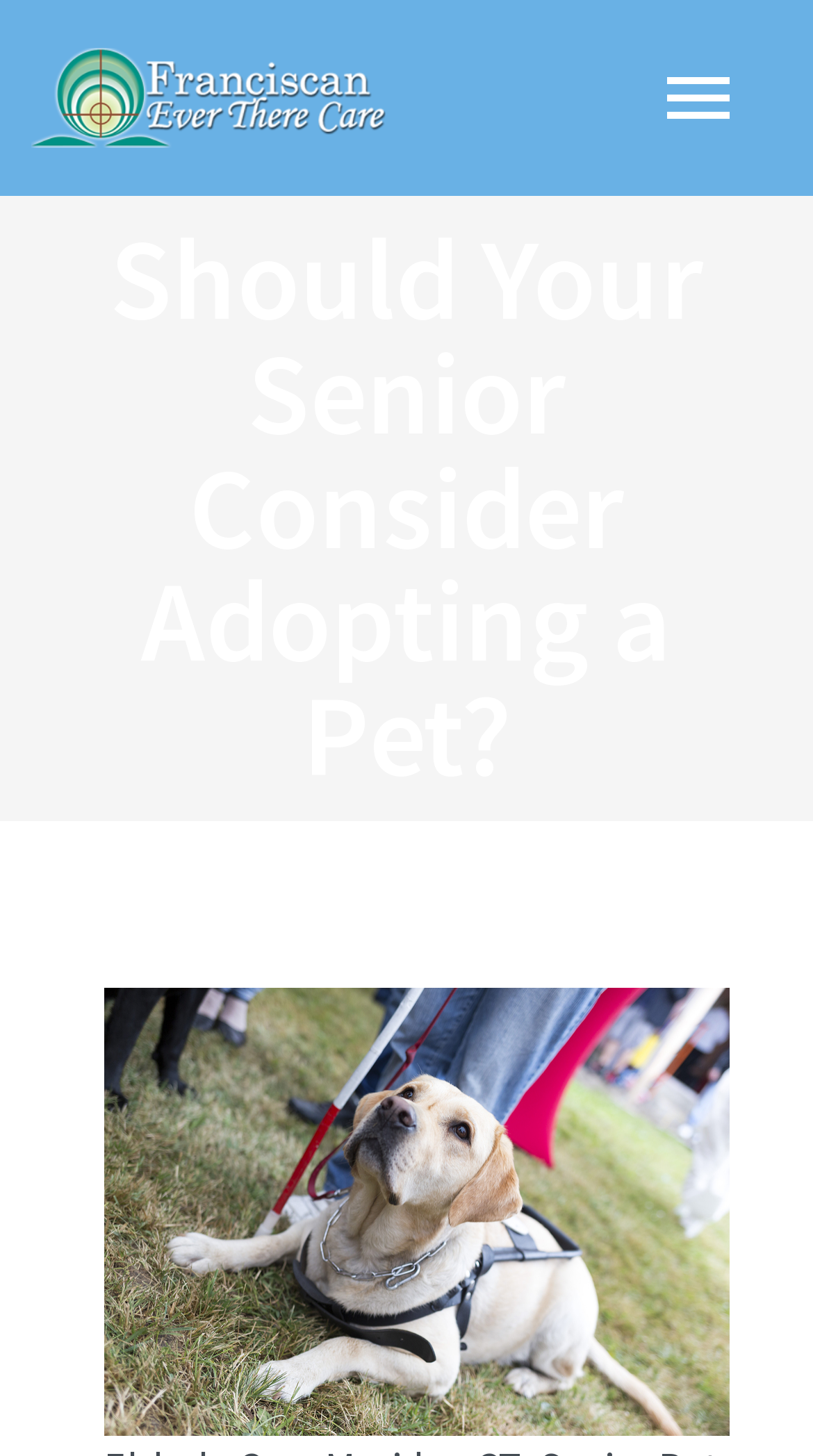Can you pinpoint the bounding box coordinates for the clickable element required for this instruction: "Toggle the main navigation"? The coordinates should be four float numbers between 0 and 1, i.e., [left, top, right, bottom].

[0.756, 0.021, 0.962, 0.113]